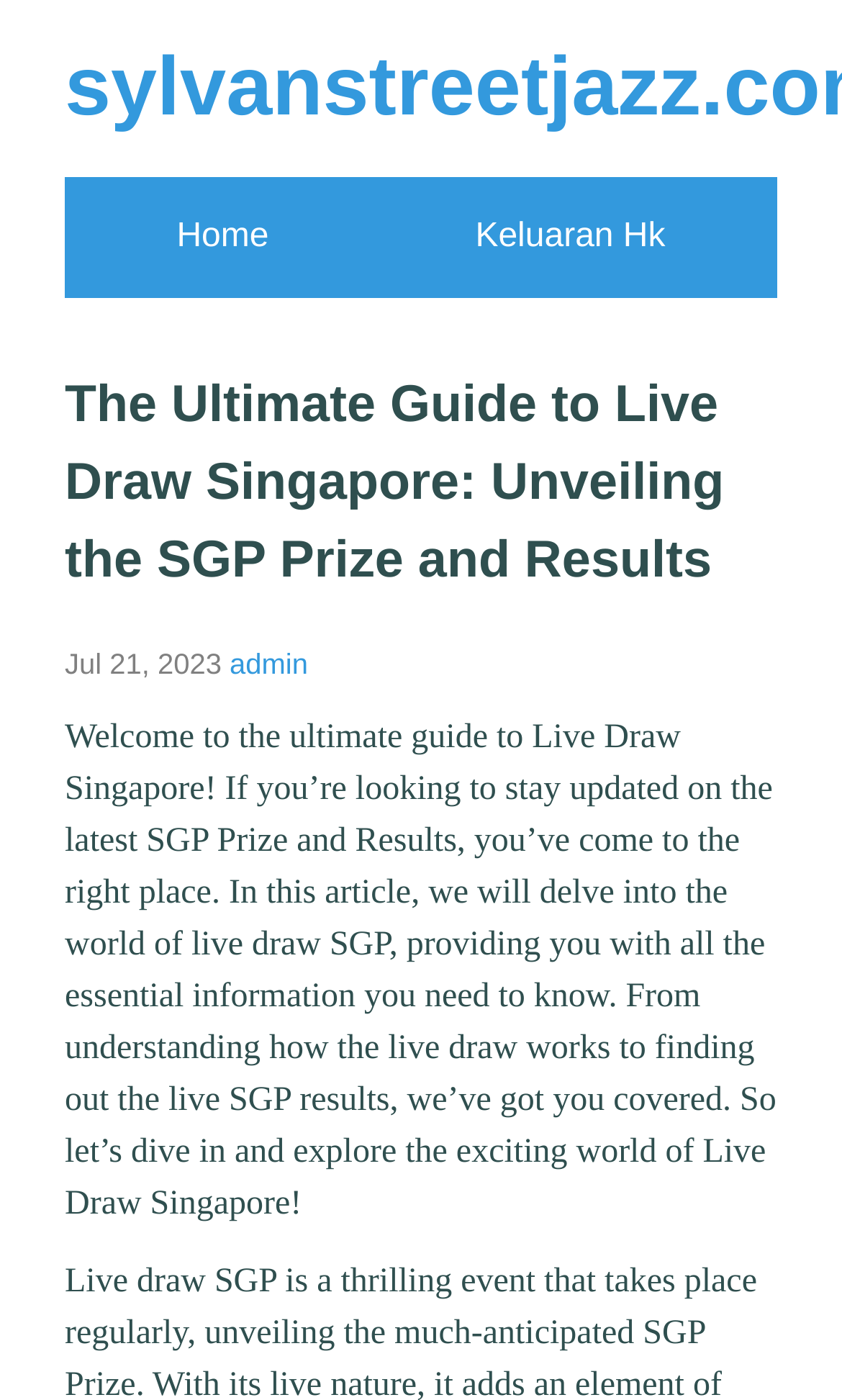What is the relationship between Live Draw Singapore and SGP Prize?
Answer the question based on the image using a single word or a brief phrase.

SGP Prize is part of Live Draw Singapore